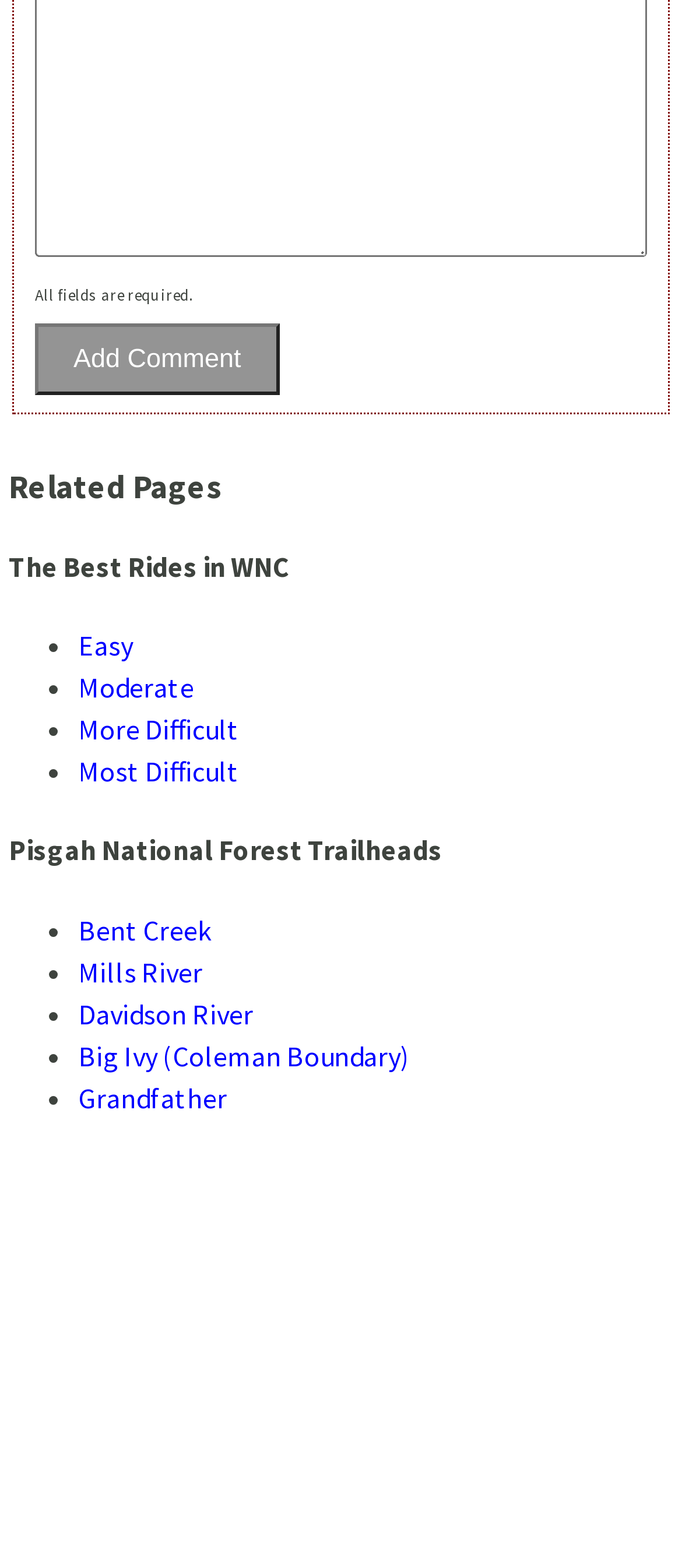Identify the bounding box coordinates of the element that should be clicked to fulfill this task: "Check out Grandfather". The coordinates should be provided as four float numbers between 0 and 1, i.e., [left, top, right, bottom].

[0.115, 0.689, 0.333, 0.711]